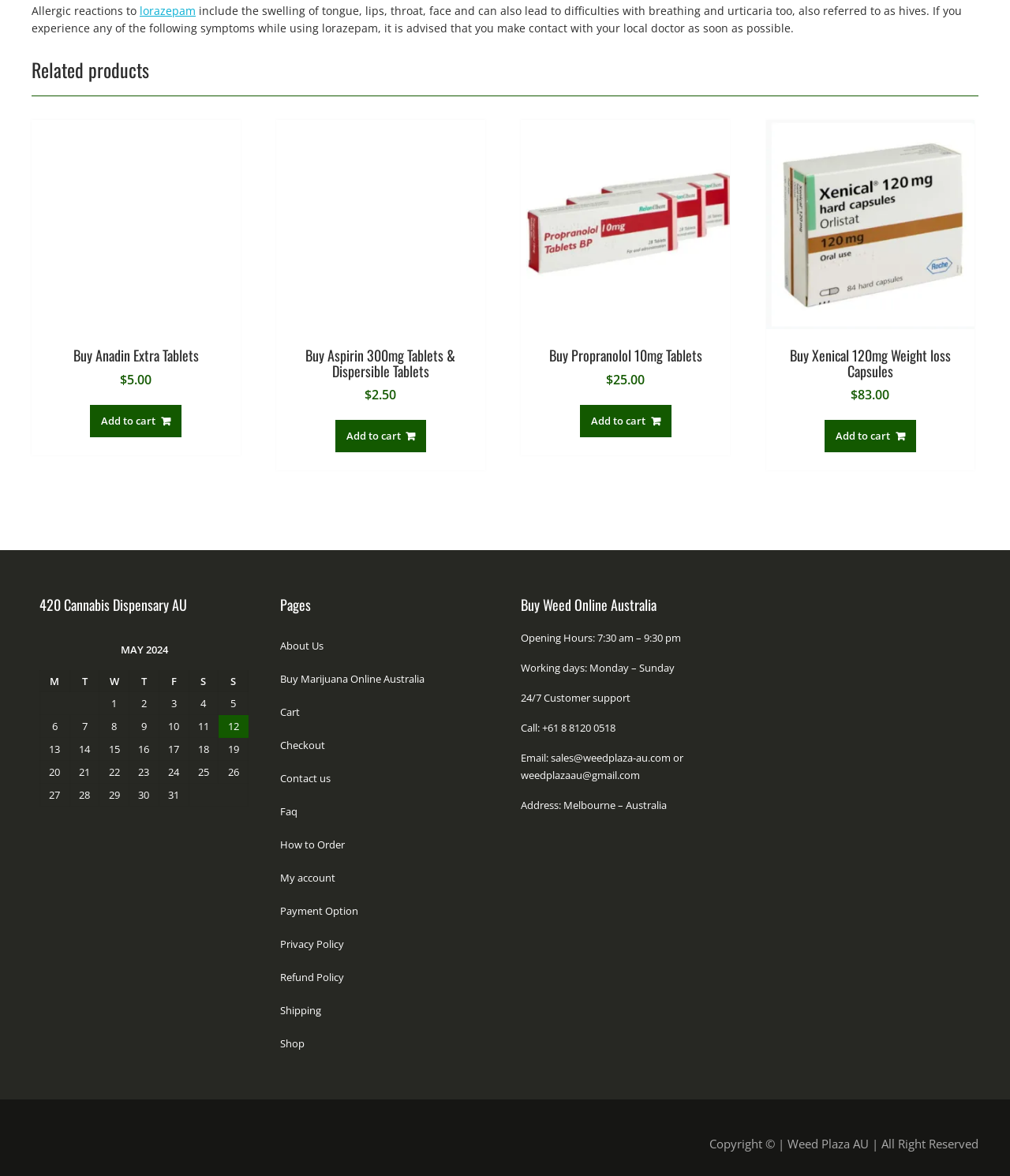Identify the bounding box coordinates of the clickable region required to complete the instruction: "View 'Related products'". The coordinates should be given as four float numbers within the range of 0 and 1, i.e., [left, top, right, bottom].

[0.031, 0.05, 0.969, 0.082]